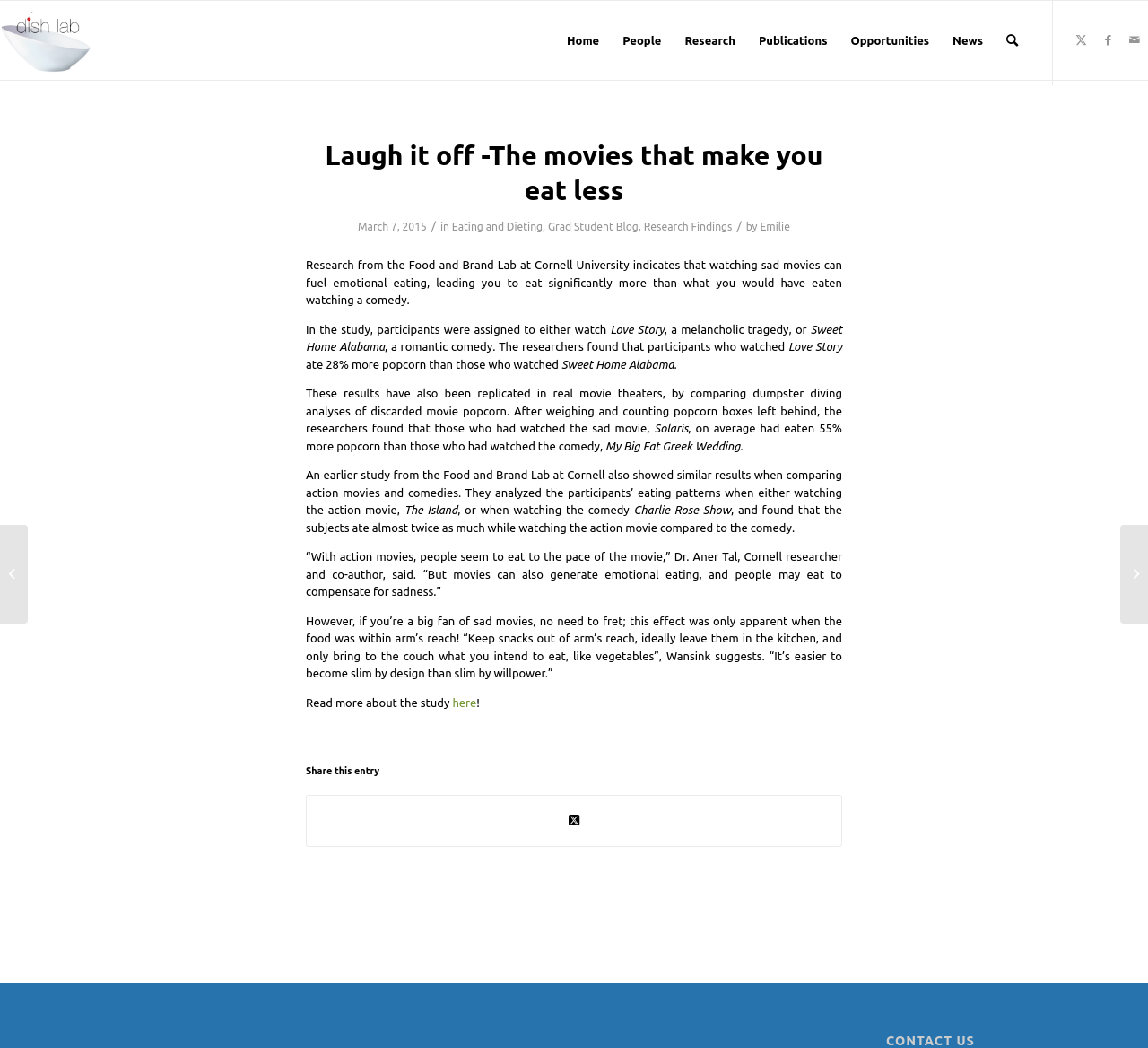Identify the main heading of the webpage and provide its text content.

Laugh it off -The movies that make you eat less